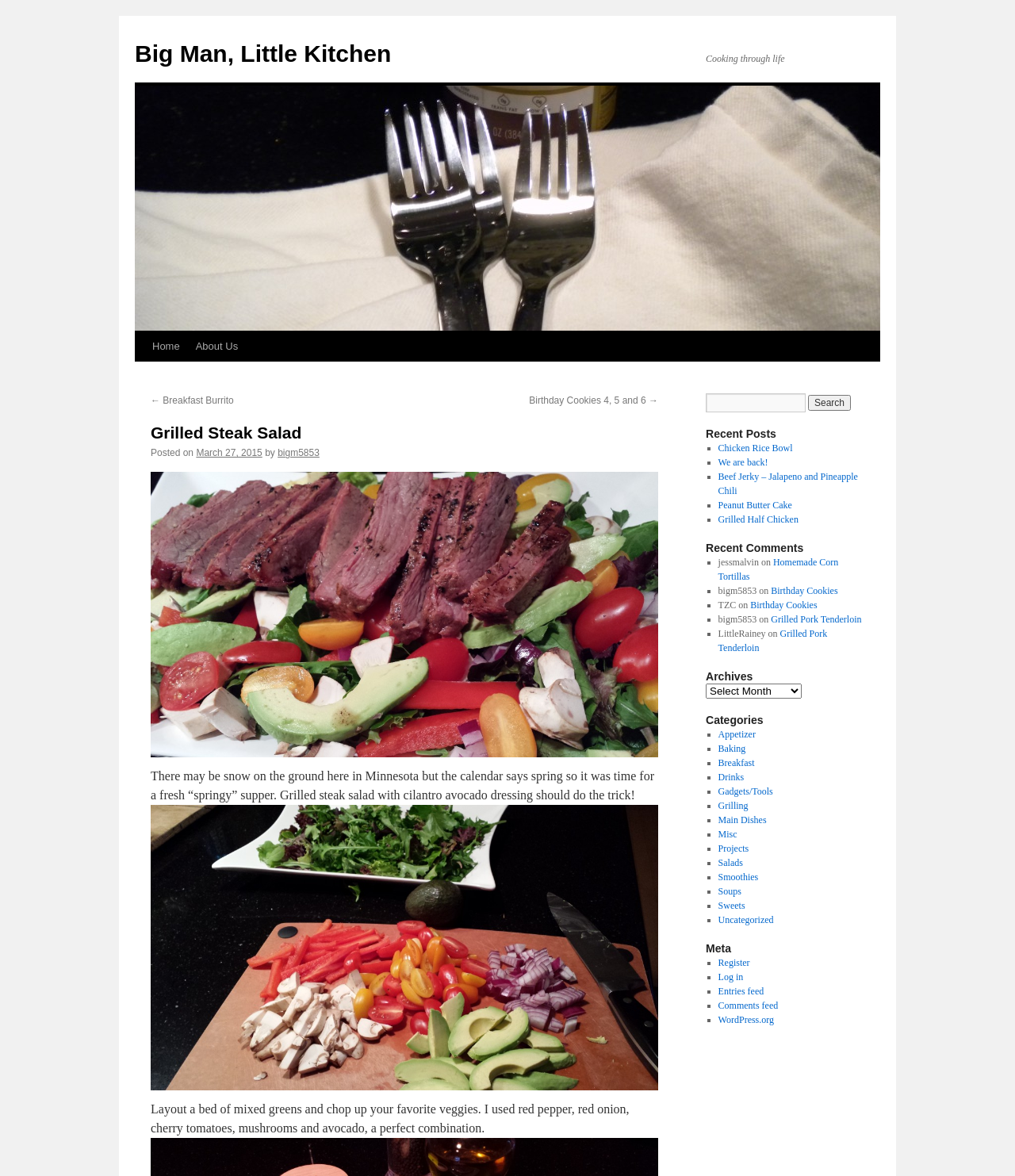Please identify the bounding box coordinates of the element's region that I should click in order to complete the following instruction: "Click on the 'Grilled Steak Salad' heading". The bounding box coordinates consist of four float numbers between 0 and 1, i.e., [left, top, right, bottom].

[0.148, 0.359, 0.648, 0.377]